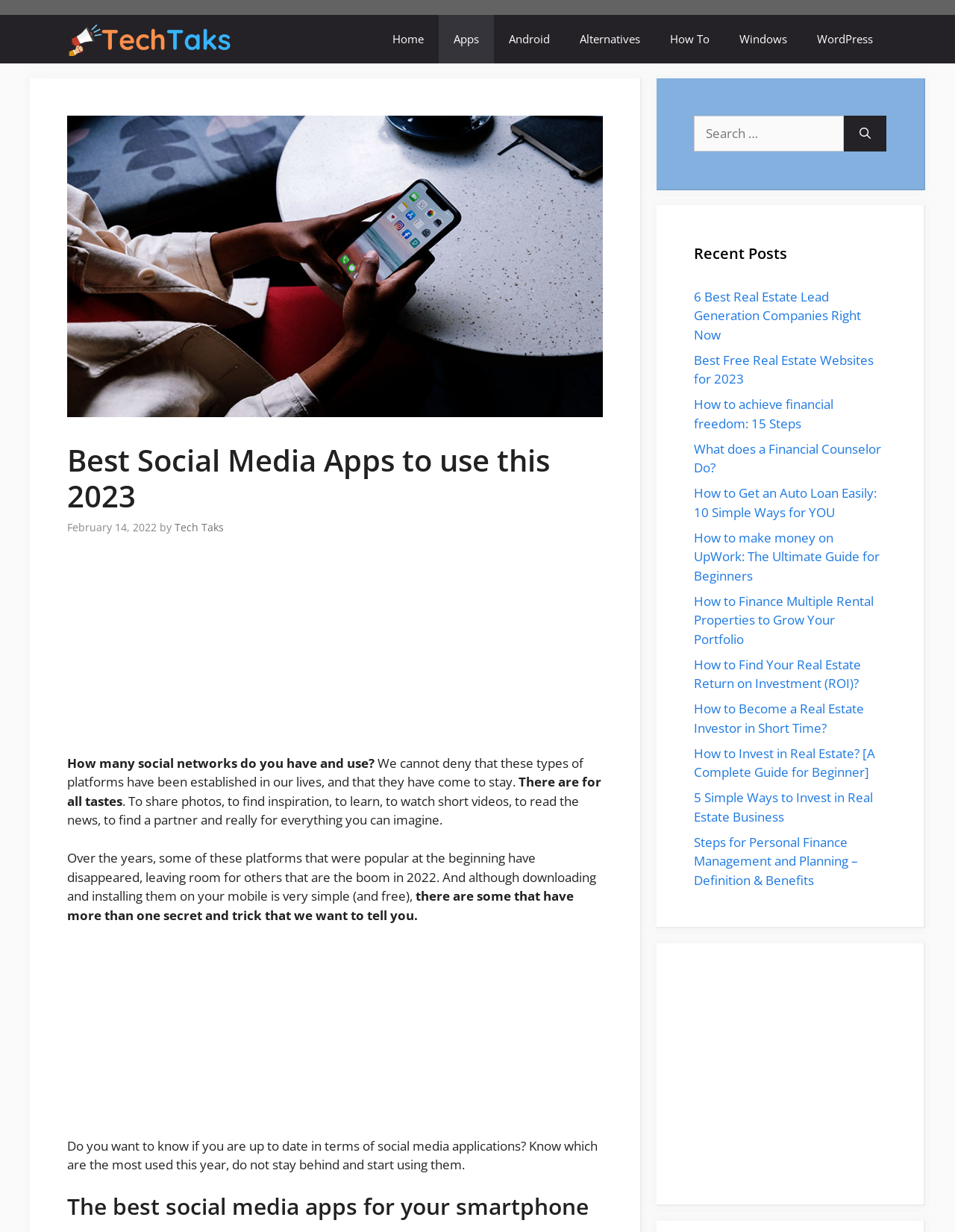Please identify the bounding box coordinates of the element's region that needs to be clicked to fulfill the following instruction: "Click on the 'Home' link". The bounding box coordinates should consist of four float numbers between 0 and 1, i.e., [left, top, right, bottom].

[0.395, 0.012, 0.459, 0.051]